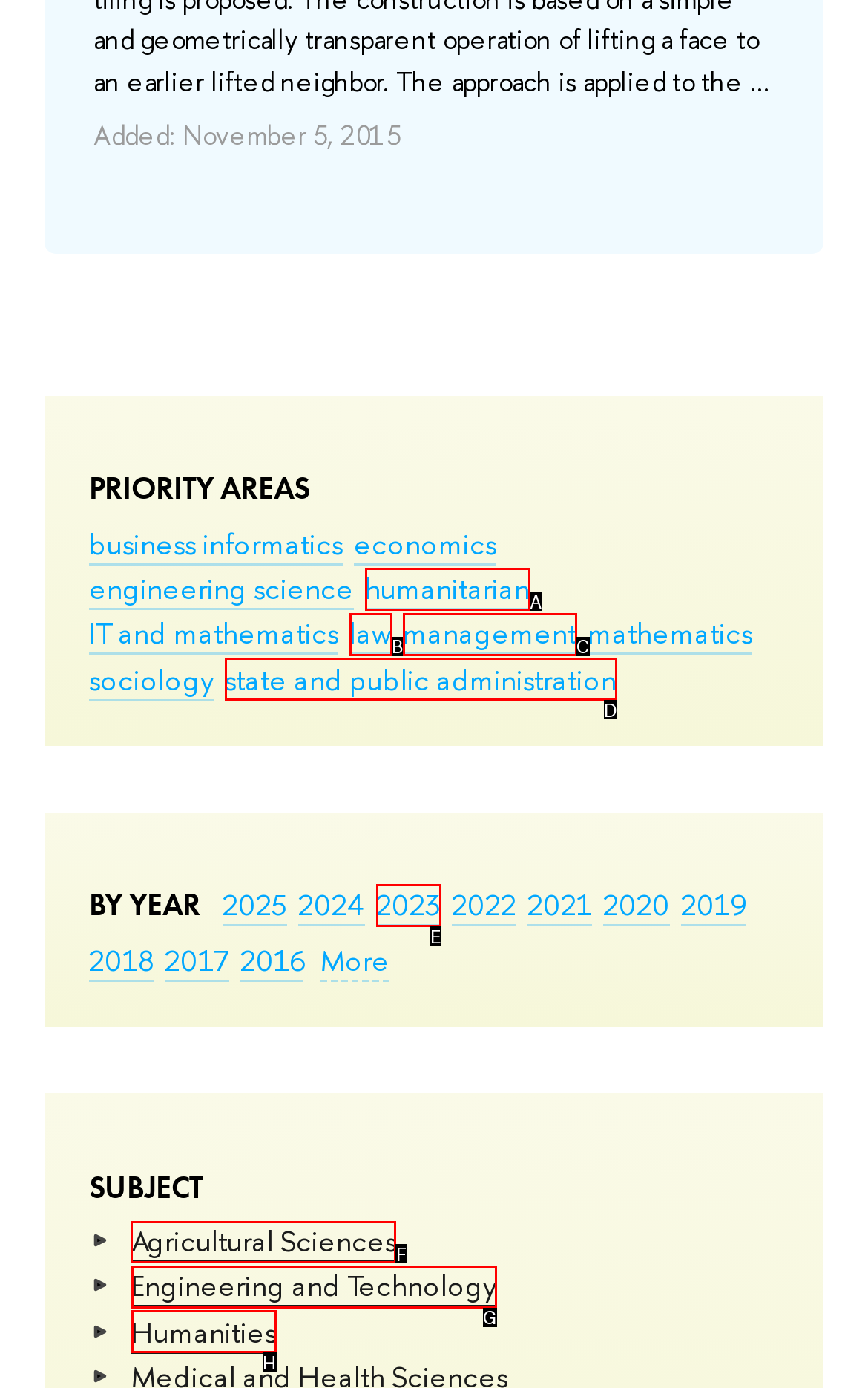Point out the letter of the HTML element you should click on to execute the task: View Agricultural Sciences
Reply with the letter from the given options.

F